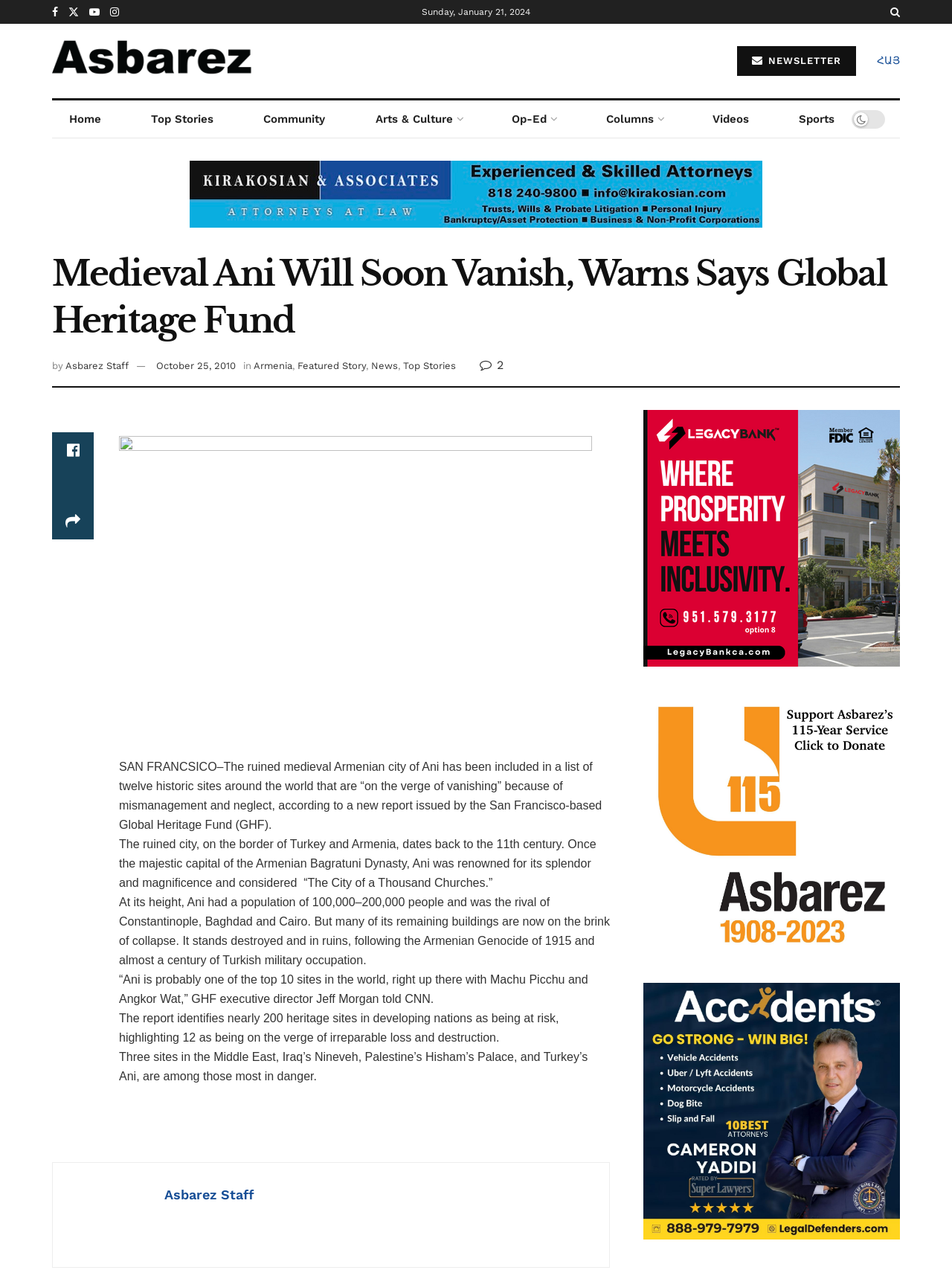What is the name of the organization that issued the report?
Please answer the question as detailed as possible based on the image.

The answer can be found in the article's content, where it is mentioned that 'The ruined medieval Armenian city of Ani has been included in a list of twelve historic sites around the world that are “on the verge of vanishing” because of mismanagement and neglect, according to a new report issued by the San Francisco-based Global Heritage Fund (GHF).'